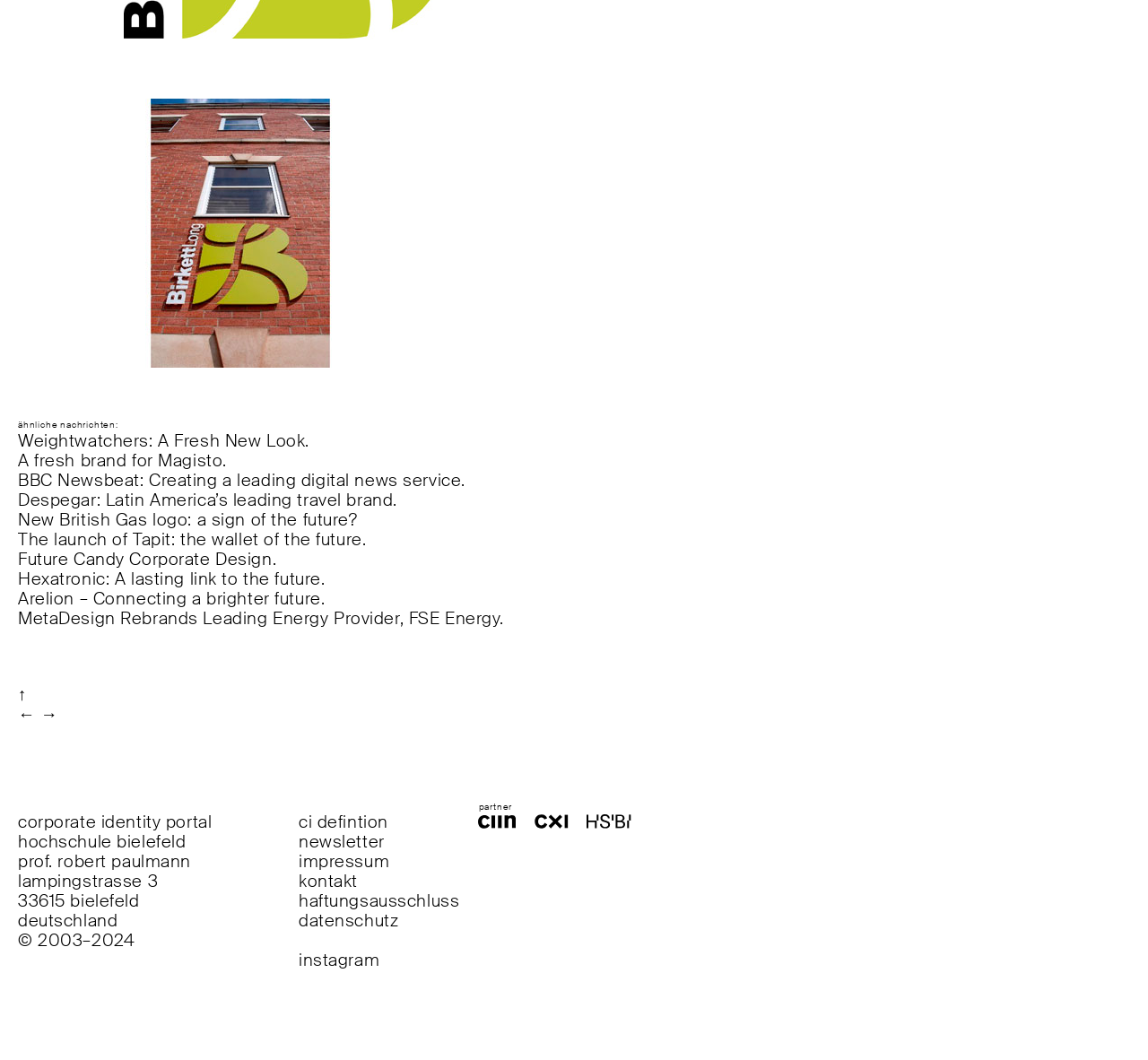Identify the bounding box coordinates of the clickable region necessary to fulfill the following instruction: "Click on the 'ci defintion' link". The bounding box coordinates should be four float numbers between 0 and 1, i.e., [left, top, right, bottom].

[0.26, 0.765, 0.338, 0.786]